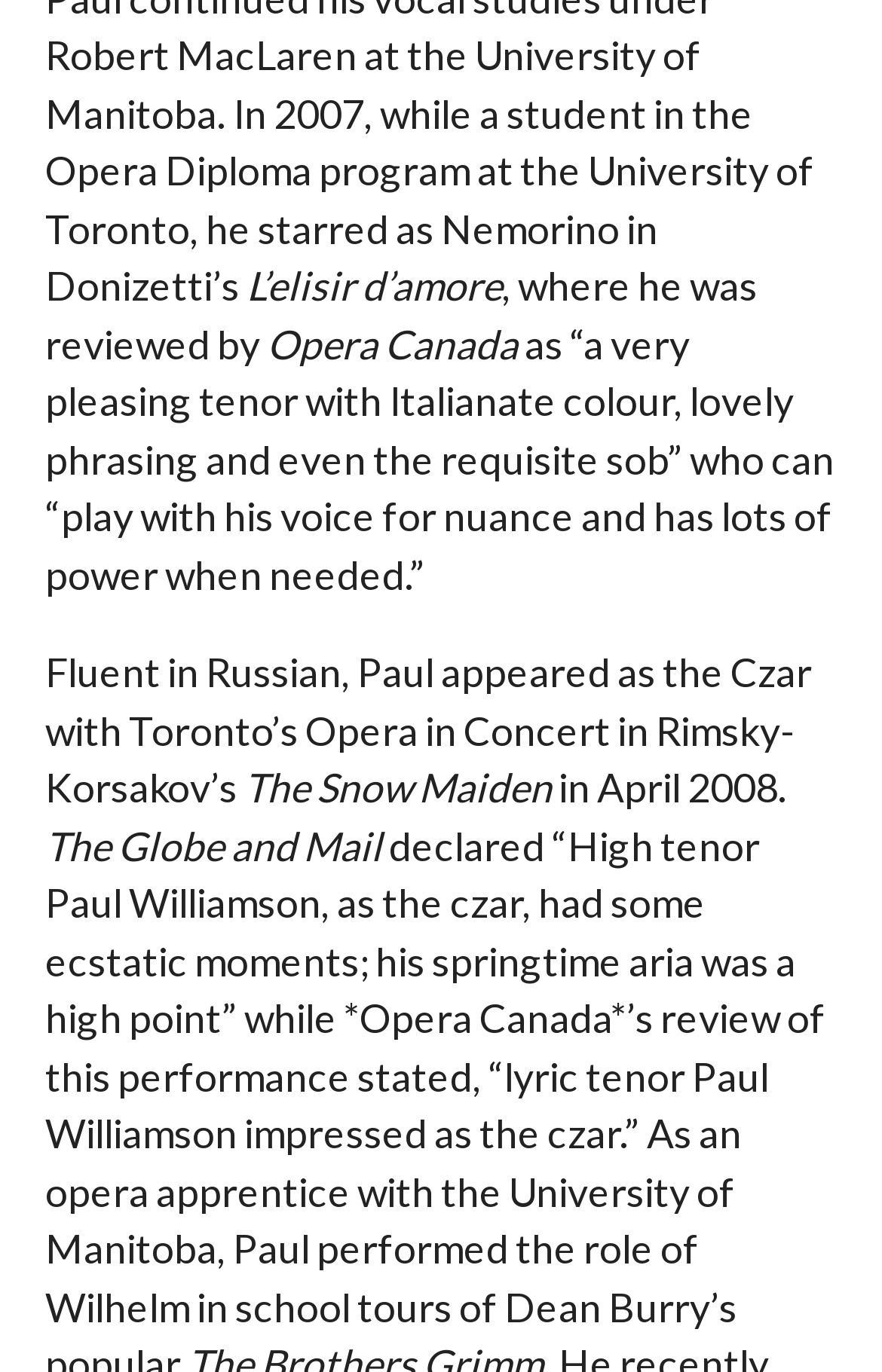Find the coordinates for the bounding box of the element with this description: "All Articles".

[0.205, 0.214, 0.949, 0.273]